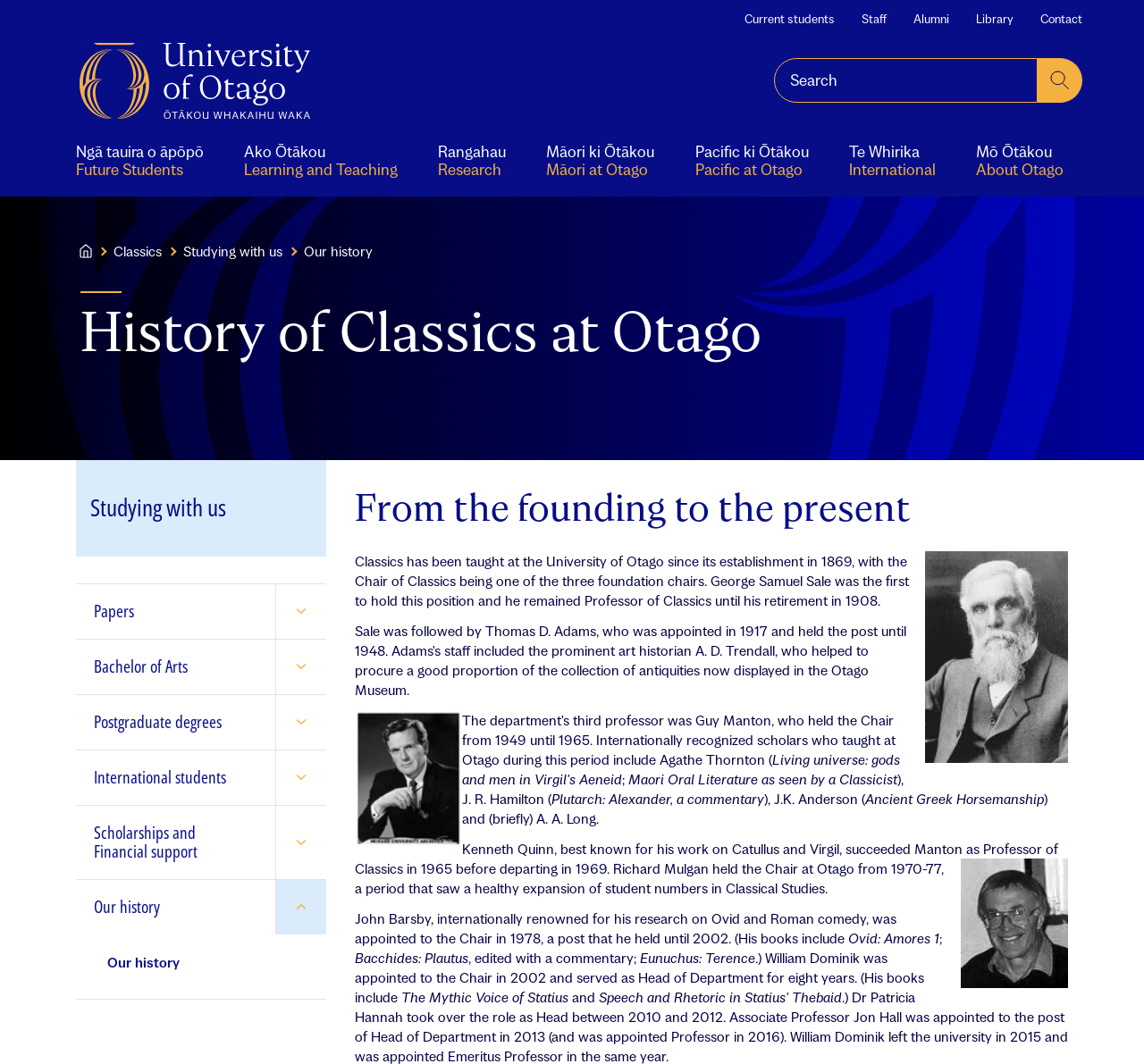Could you identify the text that serves as the heading for this webpage?

History of Classics at Otago